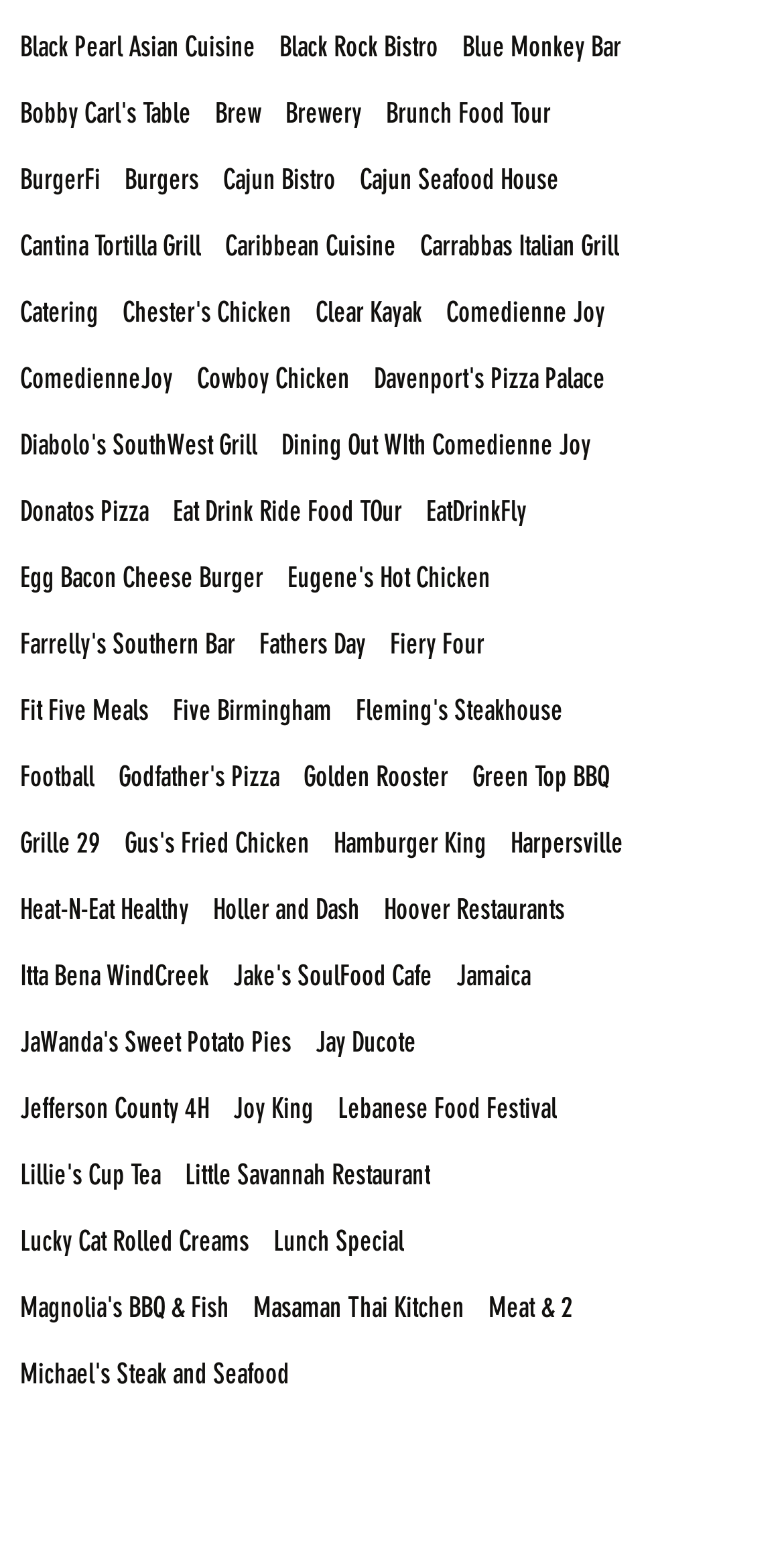How many restaurants are listed on this webpage?
Analyze the image and deliver a detailed answer to the question.

I counted the number of links on the webpage, each representing a restaurant, and found 69 links.